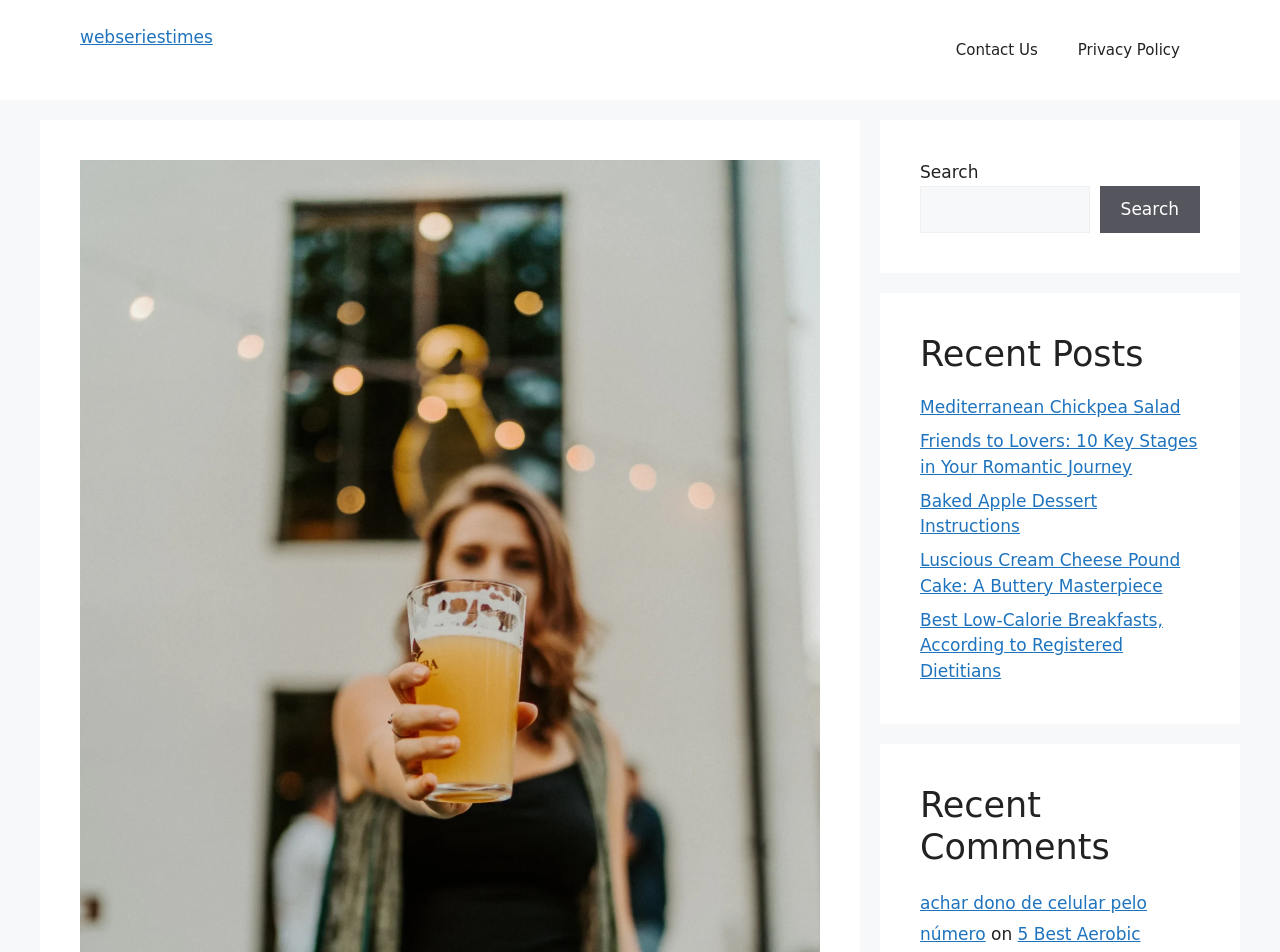Indicate the bounding box coordinates of the element that needs to be clicked to satisfy the following instruction: "go to contact us page". The coordinates should be four float numbers between 0 and 1, i.e., [left, top, right, bottom].

[0.731, 0.021, 0.826, 0.084]